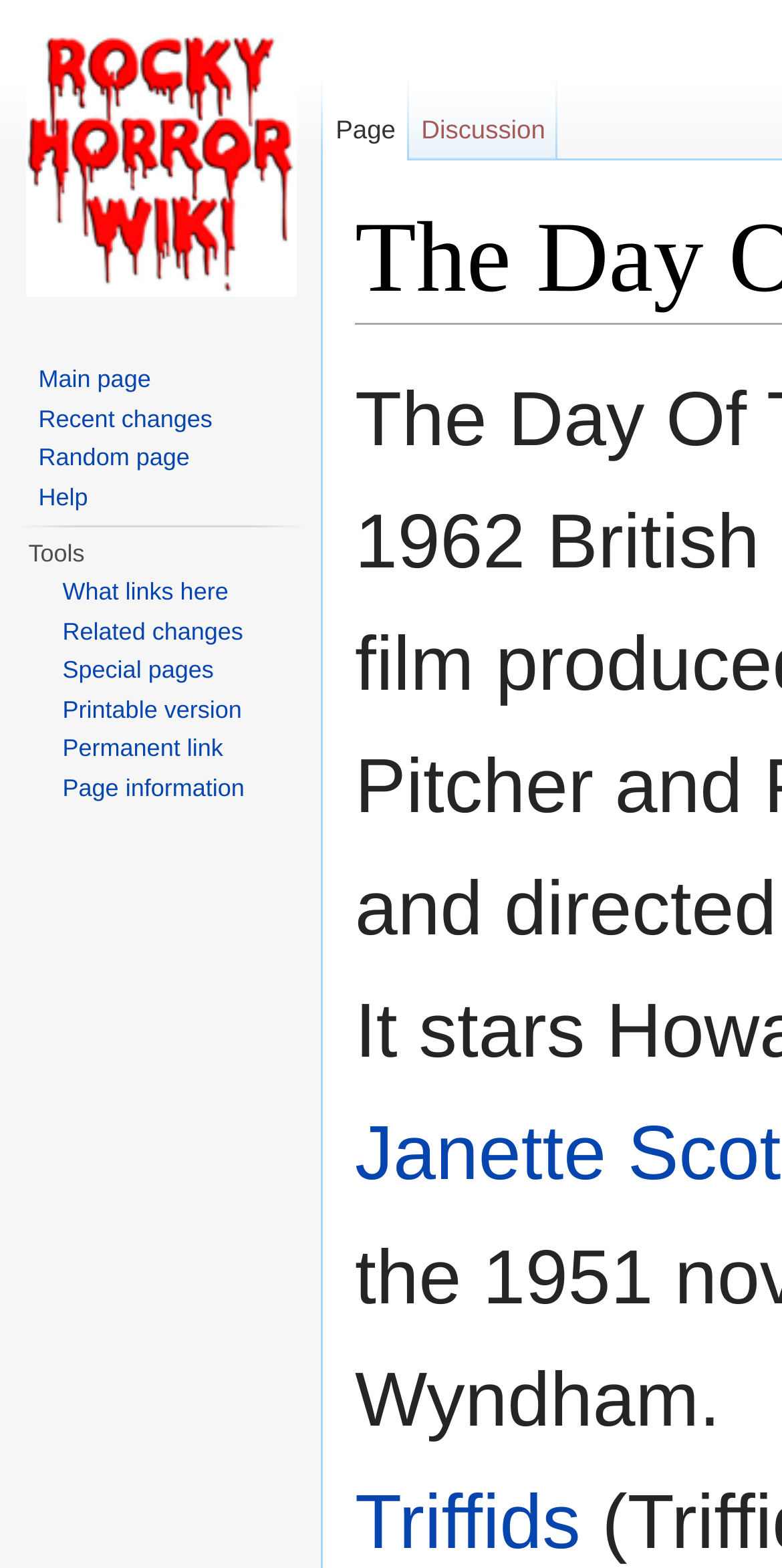How many links are under the 'Tools' navigation?
Based on the screenshot, answer the question with a single word or phrase.

6